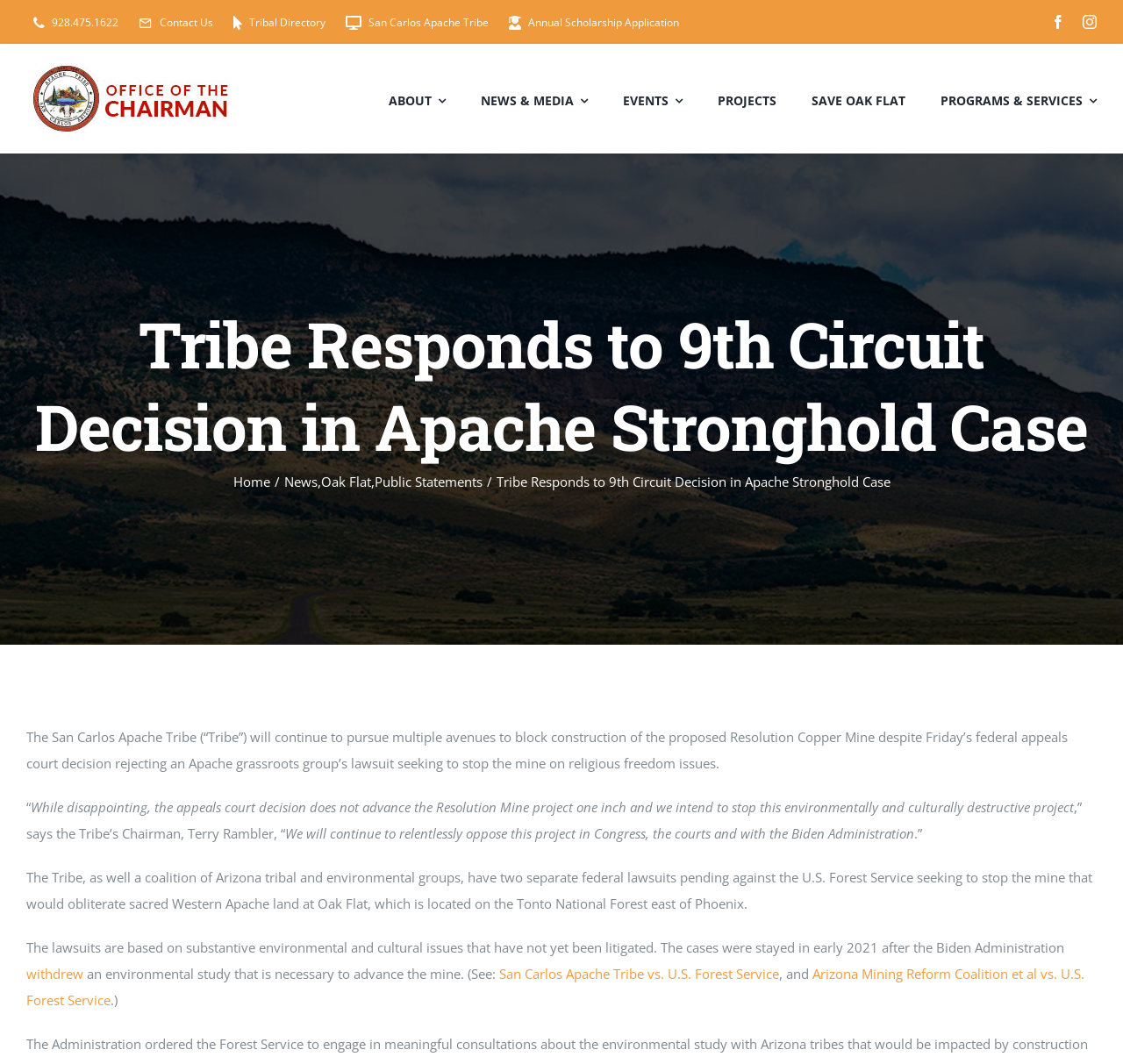Reply to the question with a single word or phrase:
What is the location of Oak Flat?

Tonto National Forest east of Phoenix